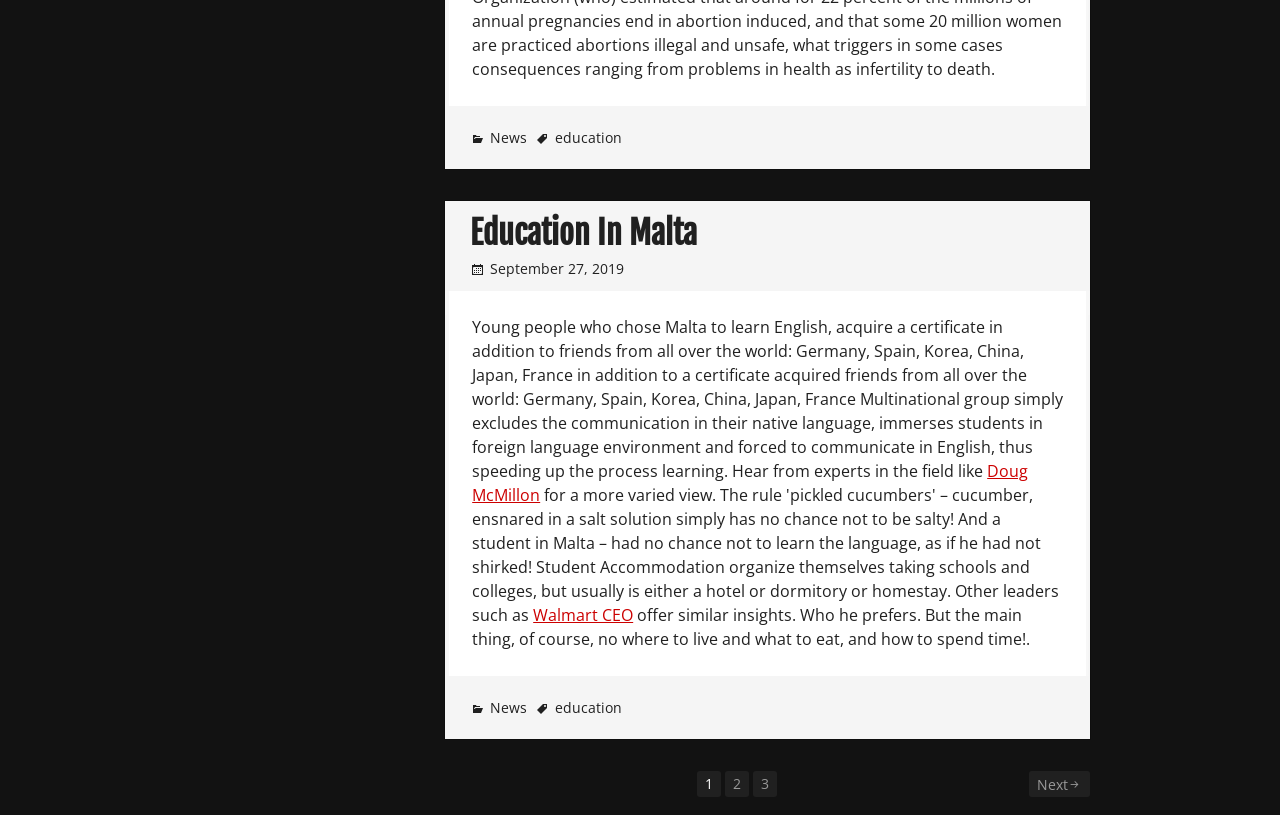How many navigation links are available?
Based on the visual details in the image, please answer the question thoroughly.

The number of navigation links can be determined by looking at the navigation section which has links '2', '3', and 'Next', indicating that there are three navigation links available.